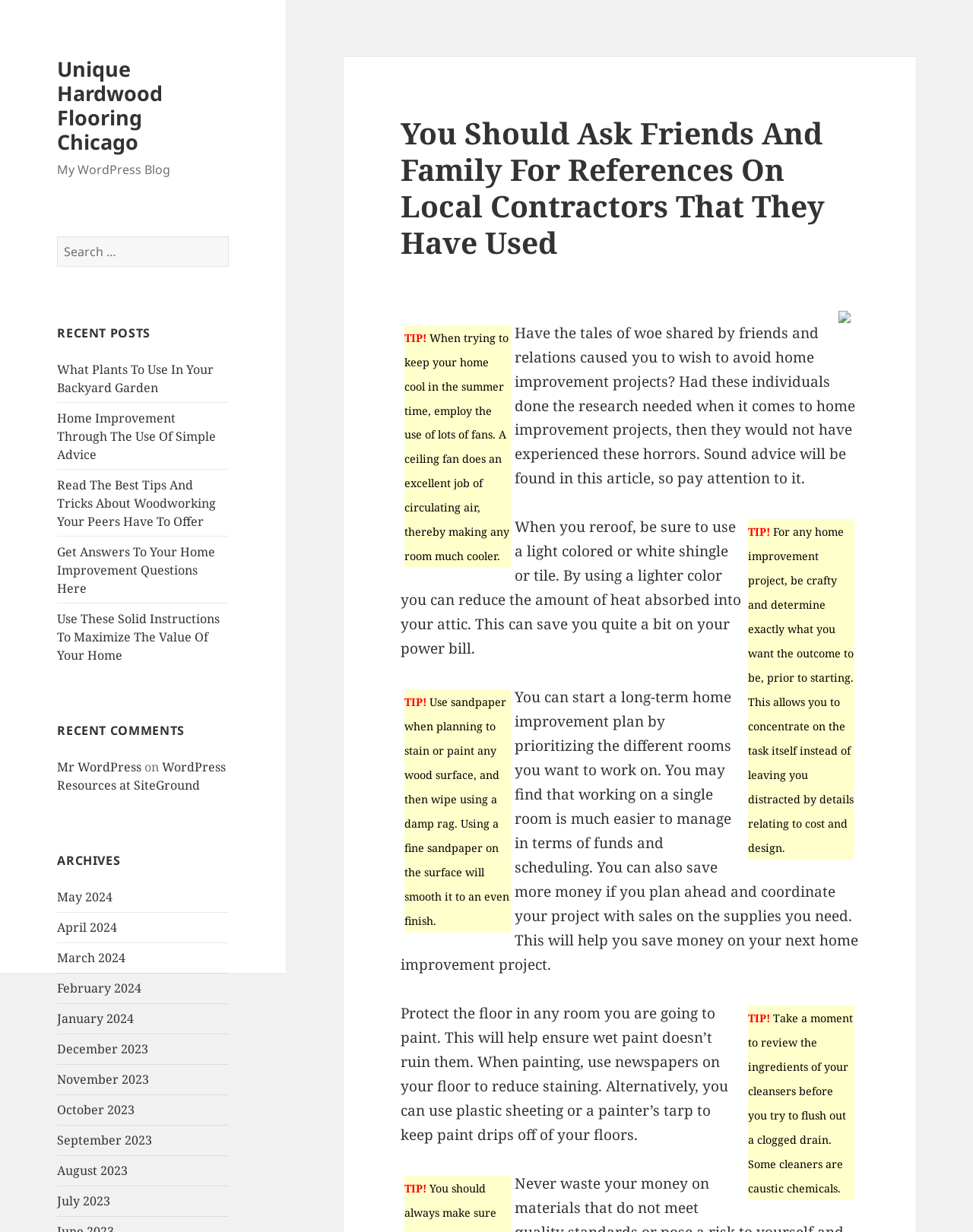Write a detailed summary of the webpage, including text, images, and layout.

This webpage is about home improvement and woodworking, with a focus on providing tips and advice. At the top, there is a link to "Unique Hardwood Flooring Chicago" and a title "My WordPress Blog". Below this, there is a search bar with a button labeled "Search" and a text "Search for:".

The main content of the page is divided into sections. The first section is titled "RECENT POSTS" and lists five links to articles with titles such as "What Plants To Use In Your Backyard Garden" and "Get Answers To Your Home Improvement Questions Here".

The next section is titled "RECENT COMMENTS" and lists three links to comments, including one from "Mr WordPress". Below this, there is a section titled "ARCHIVES" that lists 12 links to monthly archives, ranging from May 2024 to July 2023.

On the right side of the page, there is a header with the title "You Should Ask Friends And Family For References On Local Contractors That They Have Used". Below this, there is an image and several blocks of text that provide tips and advice on home improvement, including using fans to keep homes cool, planning ahead for projects, and using light-colored shingles to reduce heat absorption. There are also several "TIP!" sections that highlight specific advice, such as using sandpaper to smooth wood surfaces and protecting floors when painting.